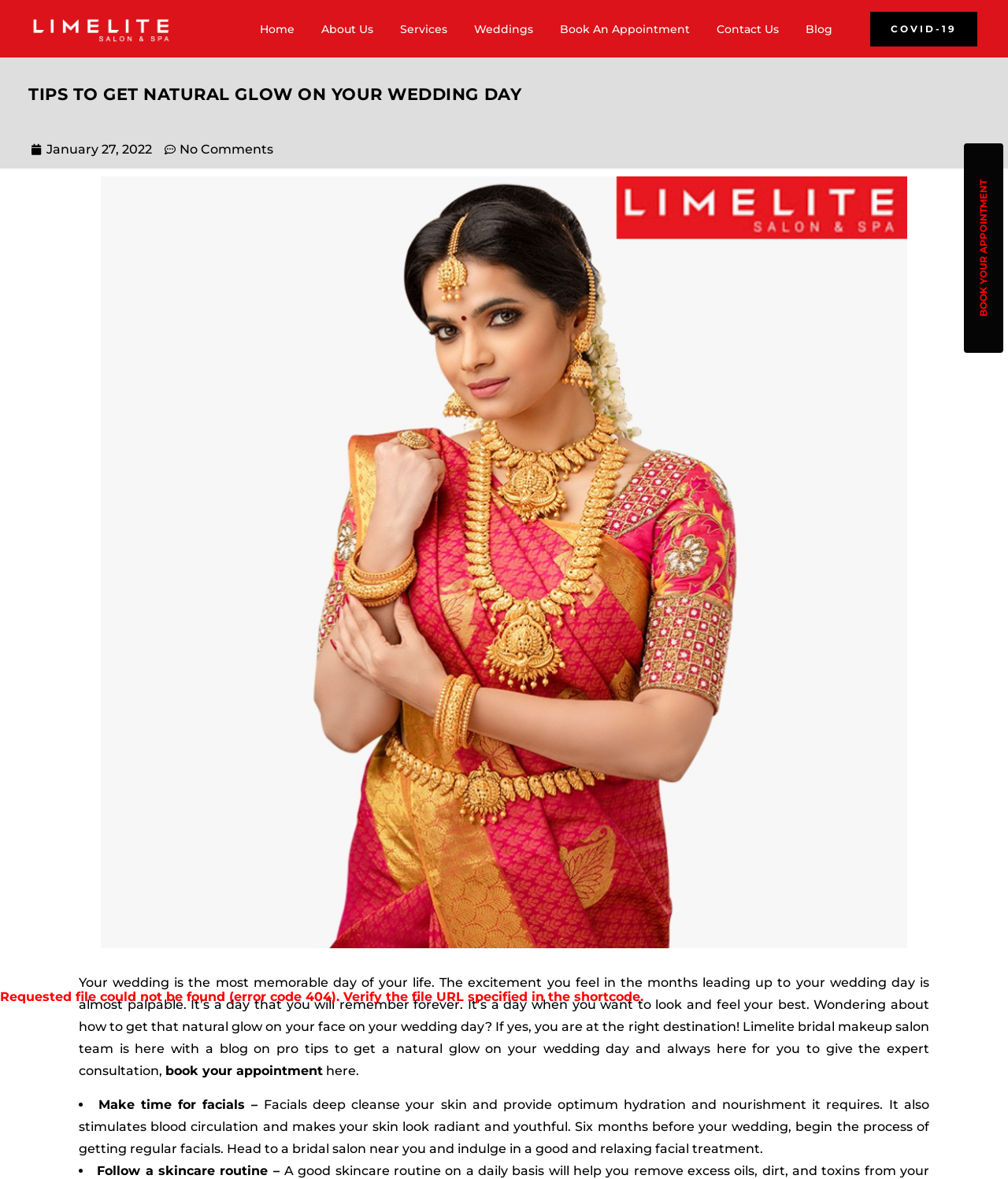Specify the bounding box coordinates for the region that must be clicked to perform the given instruction: "Book an appointment".

[0.164, 0.902, 0.32, 0.915]